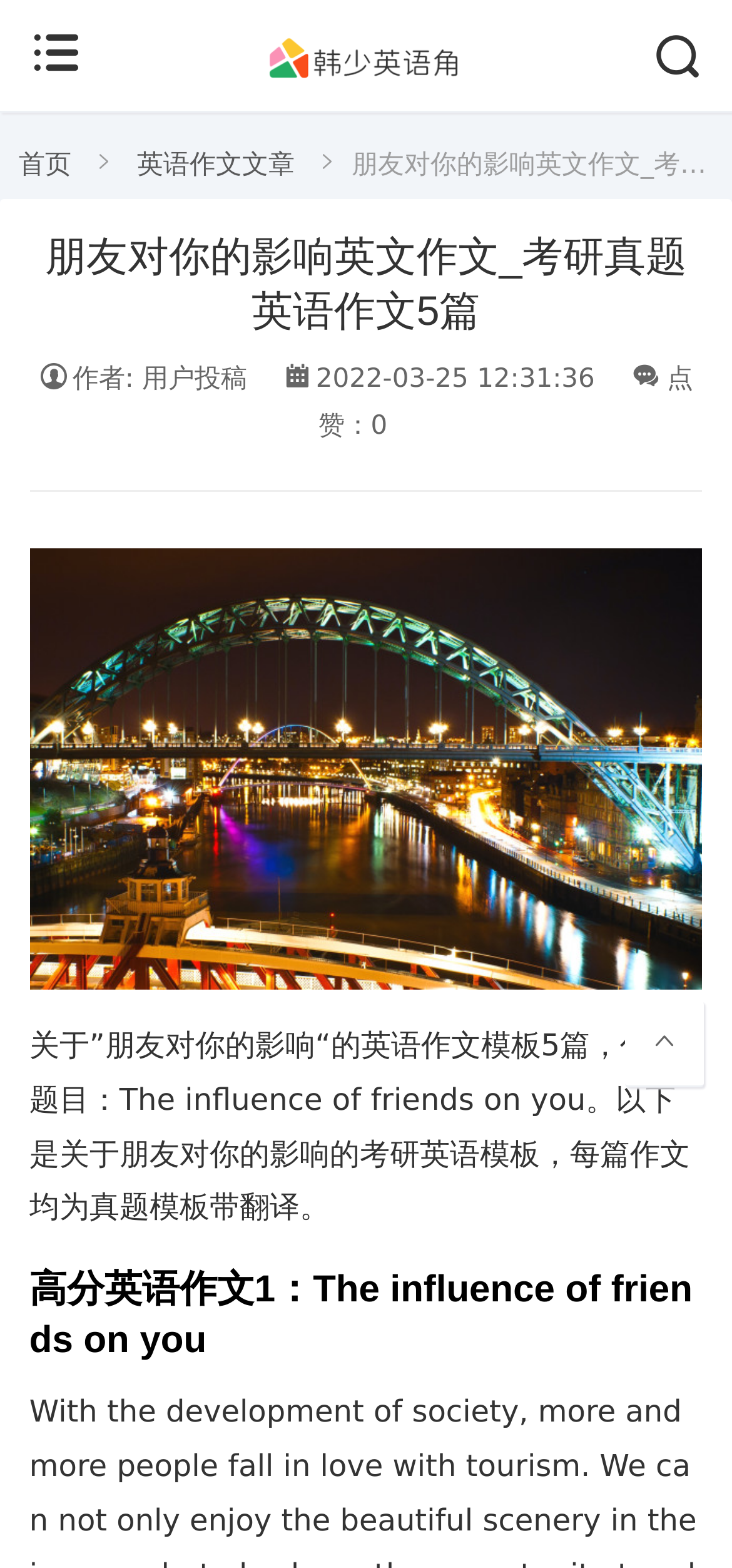What is the title of the first essay?
Provide a concise answer using a single word or phrase based on the image.

The influence of friends on you